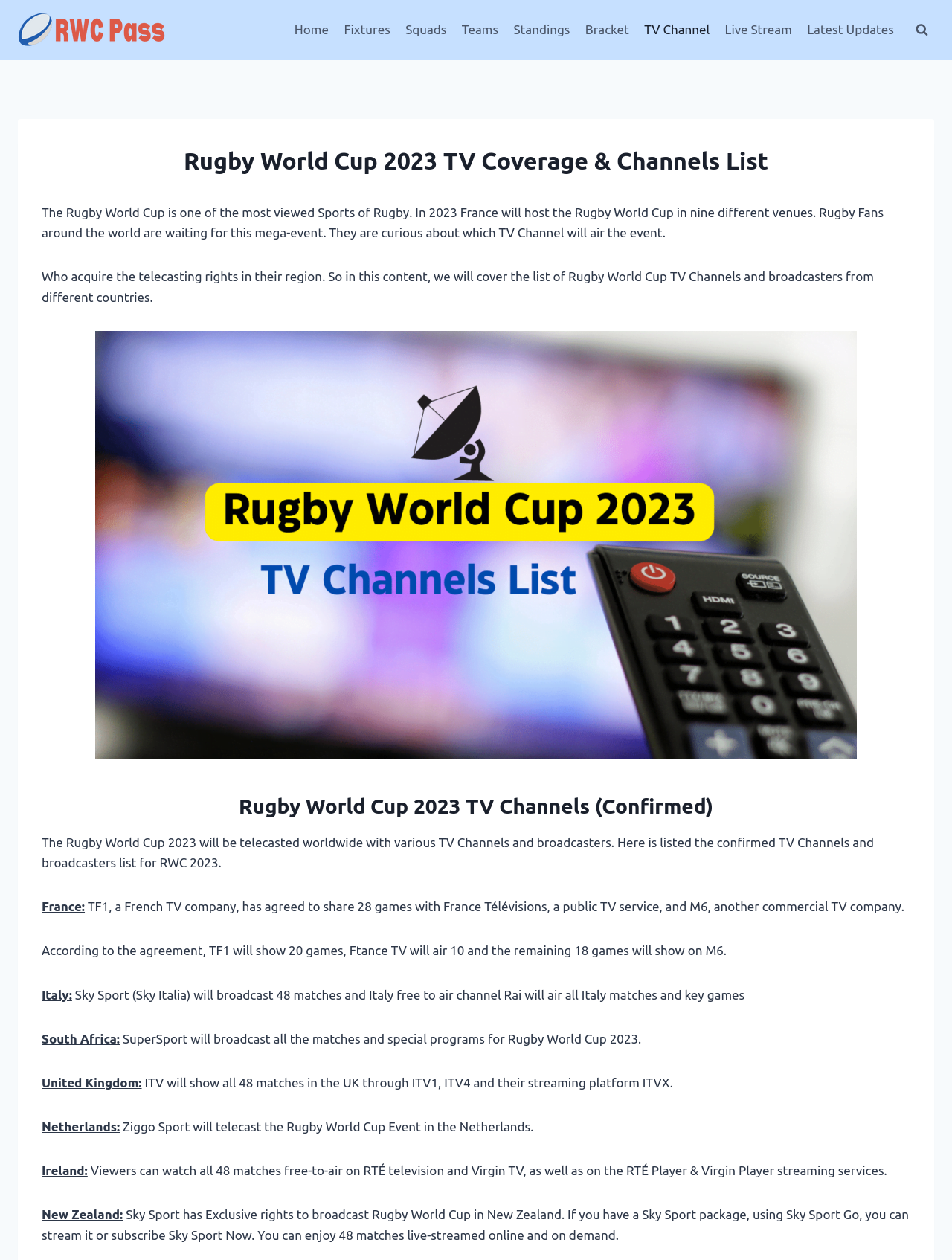Please predict the bounding box coordinates of the element's region where a click is necessary to complete the following instruction: "View Search Form". The coordinates should be represented by four float numbers between 0 and 1, i.e., [left, top, right, bottom].

[0.955, 0.014, 0.981, 0.034]